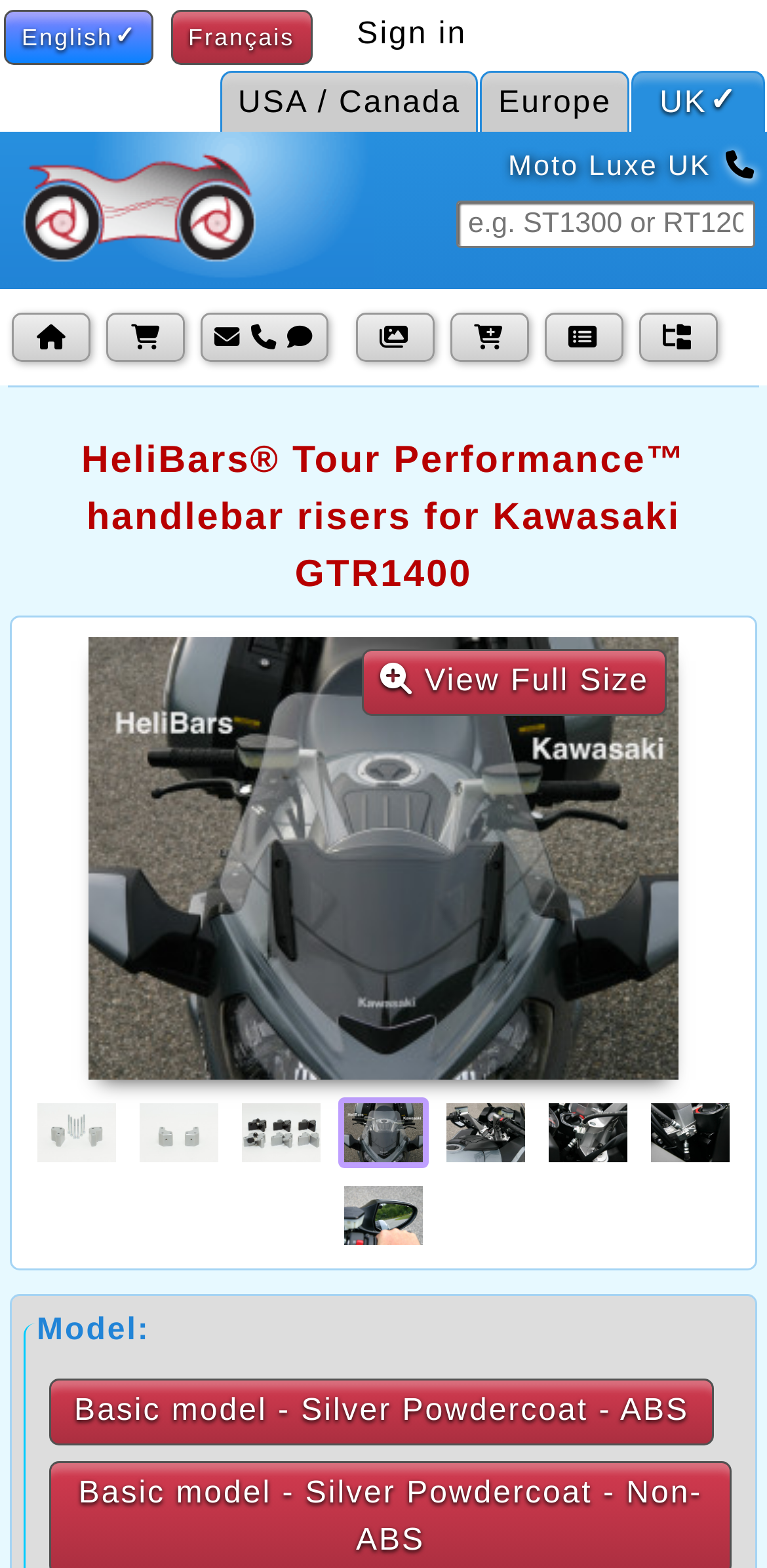Please identify the bounding box coordinates of the element that needs to be clicked to perform the following instruction: "Sign in".

[0.465, 0.008, 0.609, 0.038]